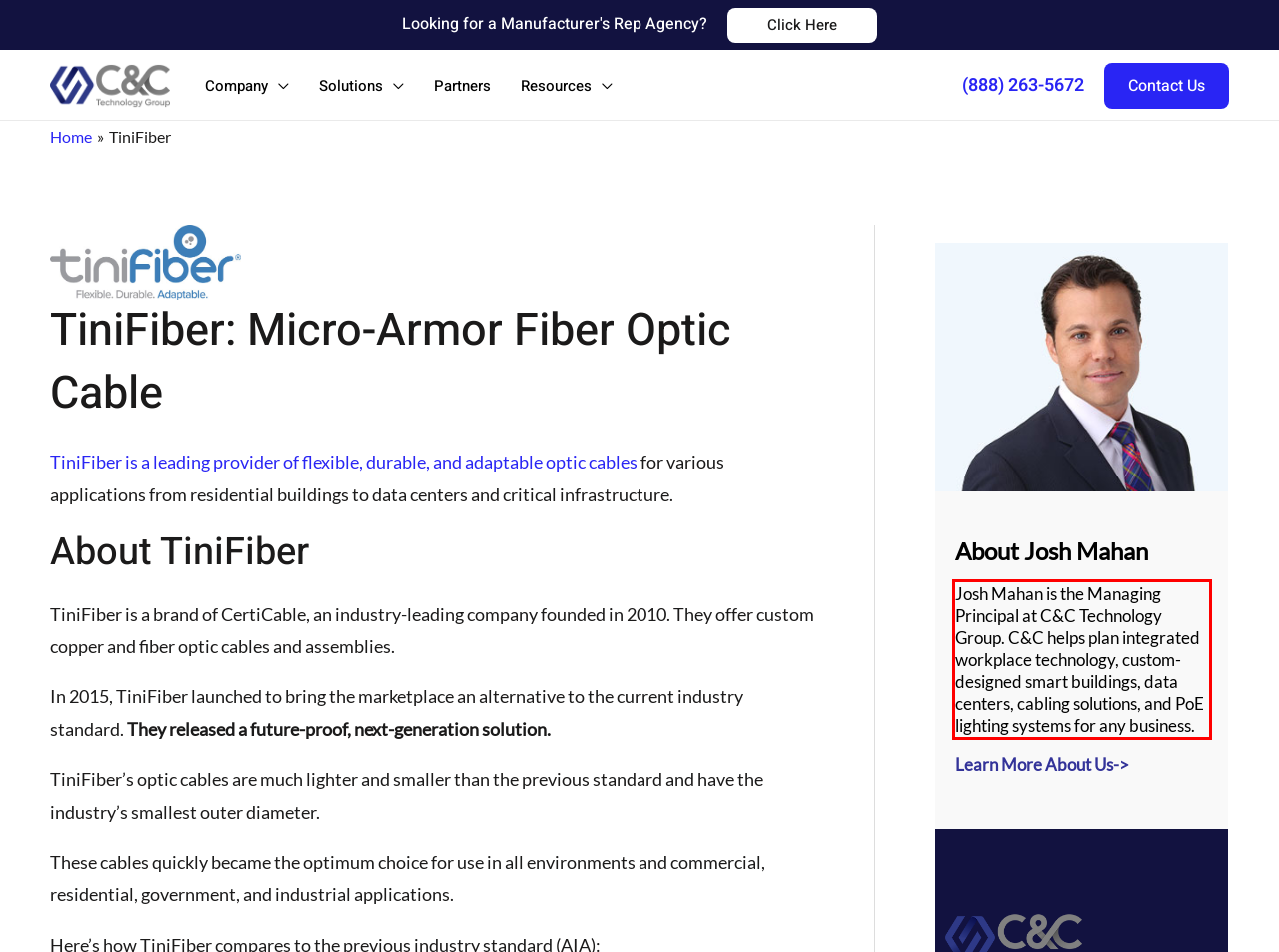You are provided with a webpage screenshot that includes a red rectangle bounding box. Extract the text content from within the bounding box using OCR.

Josh Mahan is the Managing Principal at C&C Technology Group. C&C helps plan integrated workplace technology, custom-designed smart buildings, data centers, cabling solutions, and PoE lighting systems for any business.